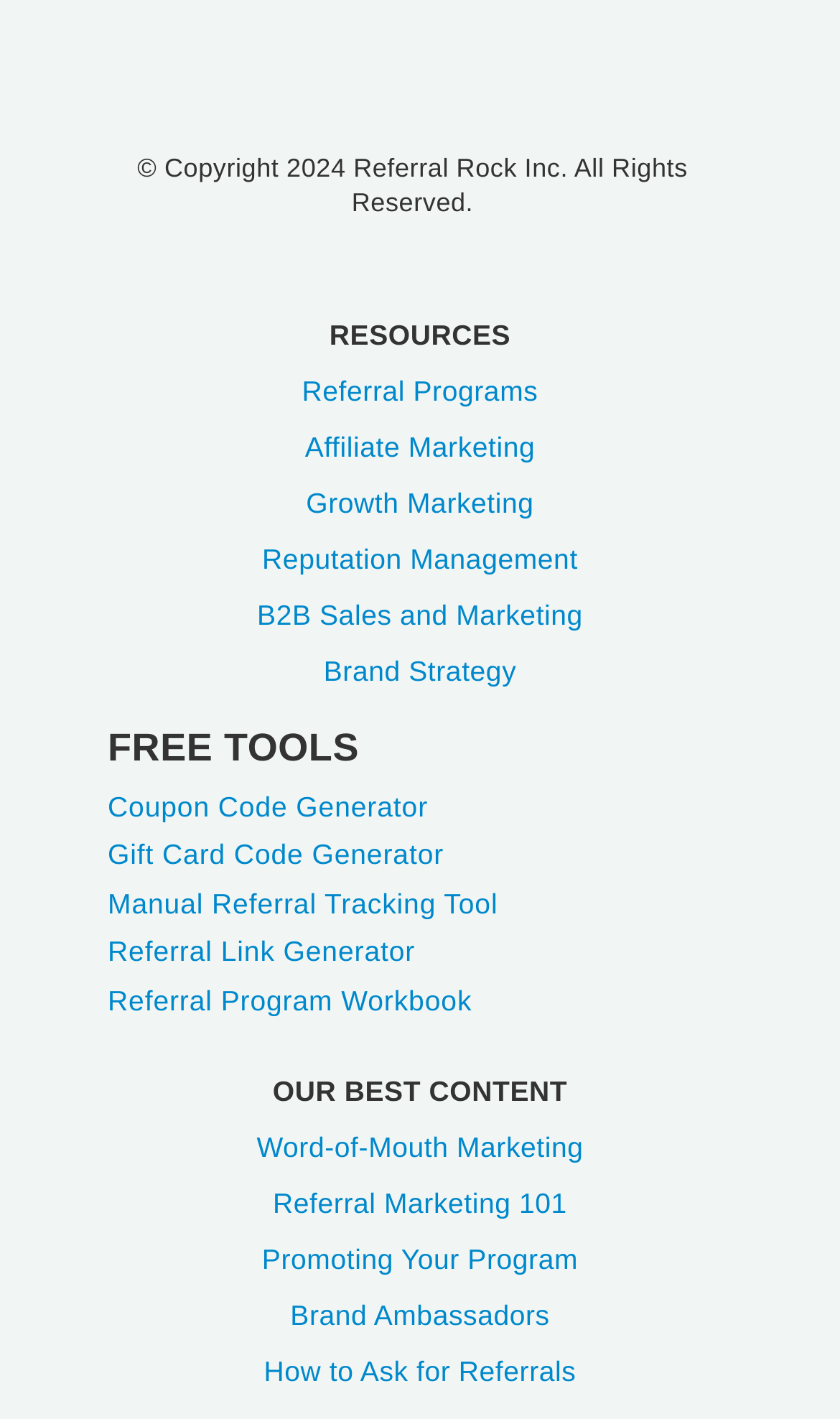Respond to the question below with a concise word or phrase:
What is the last free tool listed?

Referral Program Workbook